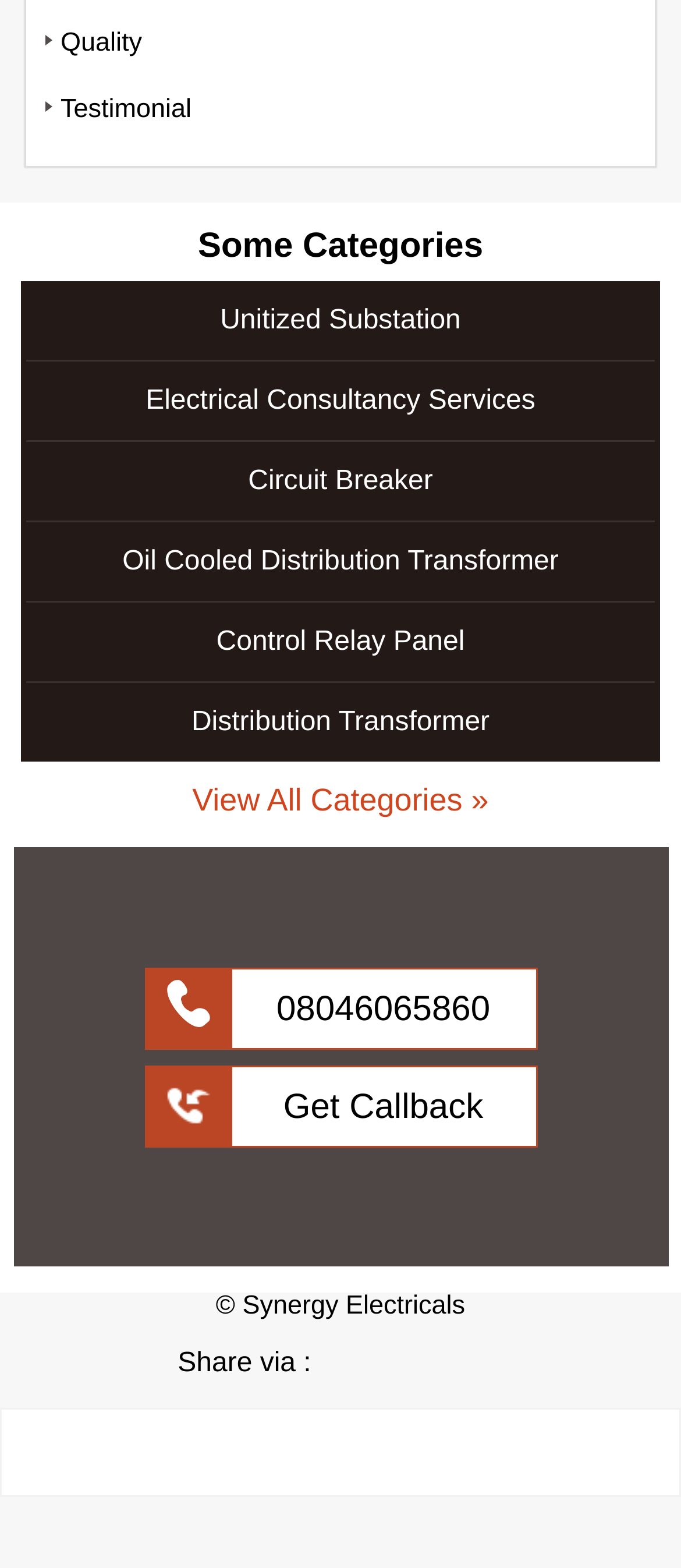How many categories are listed?
Answer with a single word or phrase by referring to the visual content.

7